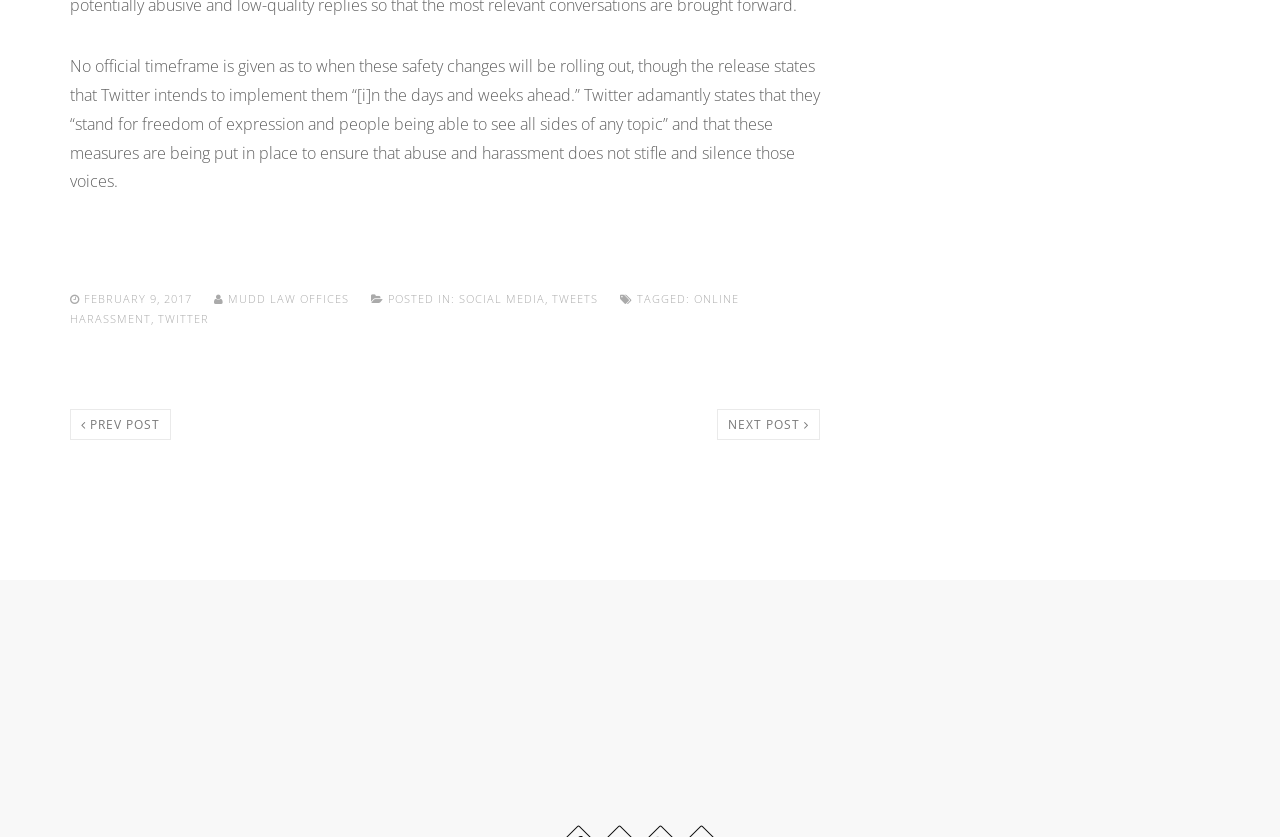What is the name of the law office mentioned?
Using the information from the image, answer the question thoroughly.

I found the name of the law office by examining the footer section, where it says ' MUDD LAW OFFICES'. This is likely the name of the law office mentioned in the post.